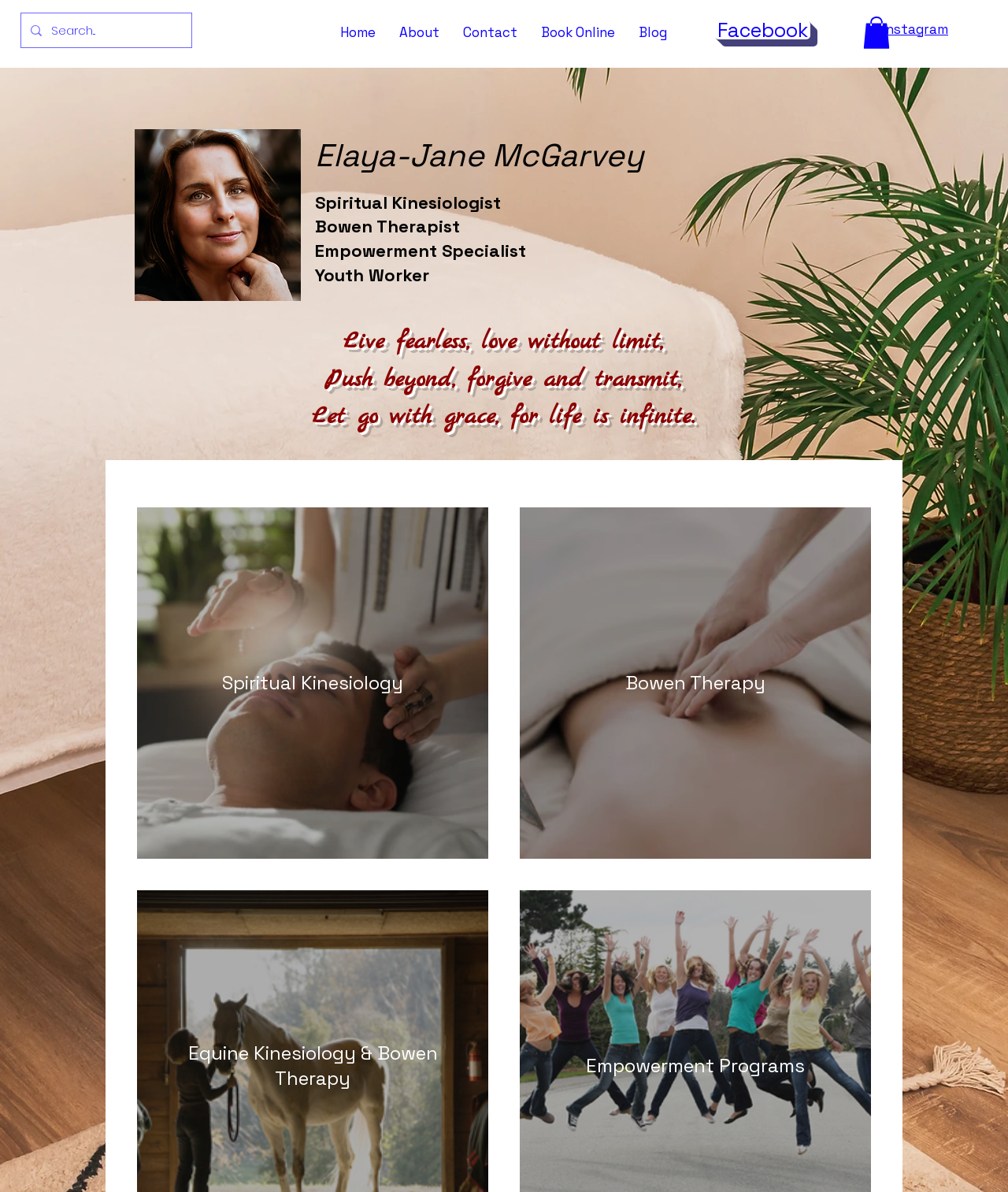What is the purpose of the search box?
Using the visual information, reply with a single word or short phrase.

To search the website